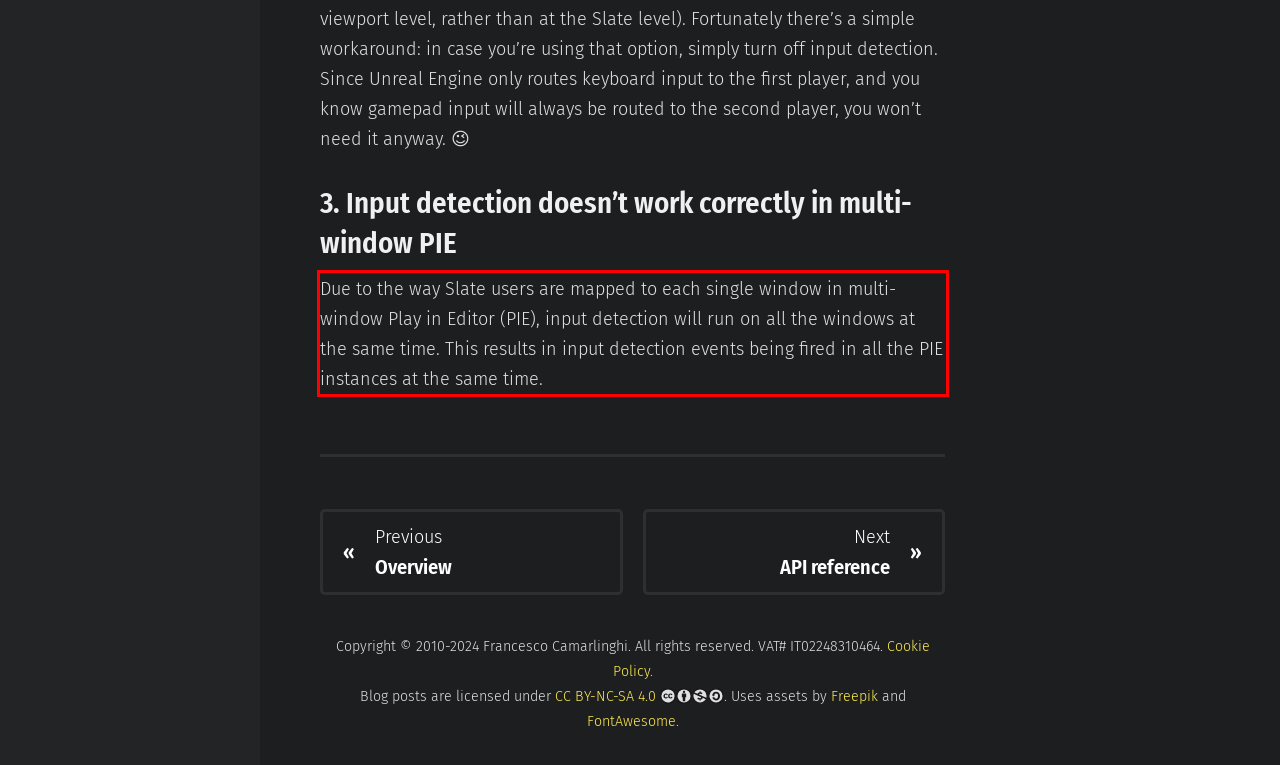Using the provided webpage screenshot, identify and read the text within the red rectangle bounding box.

Due to the way Slate users are mapped to each single window in multi-window Play in Editor (PIE), input detection will run on all the windows at the same time. This results in input detection events being fired in all the PIE instances at the same time.